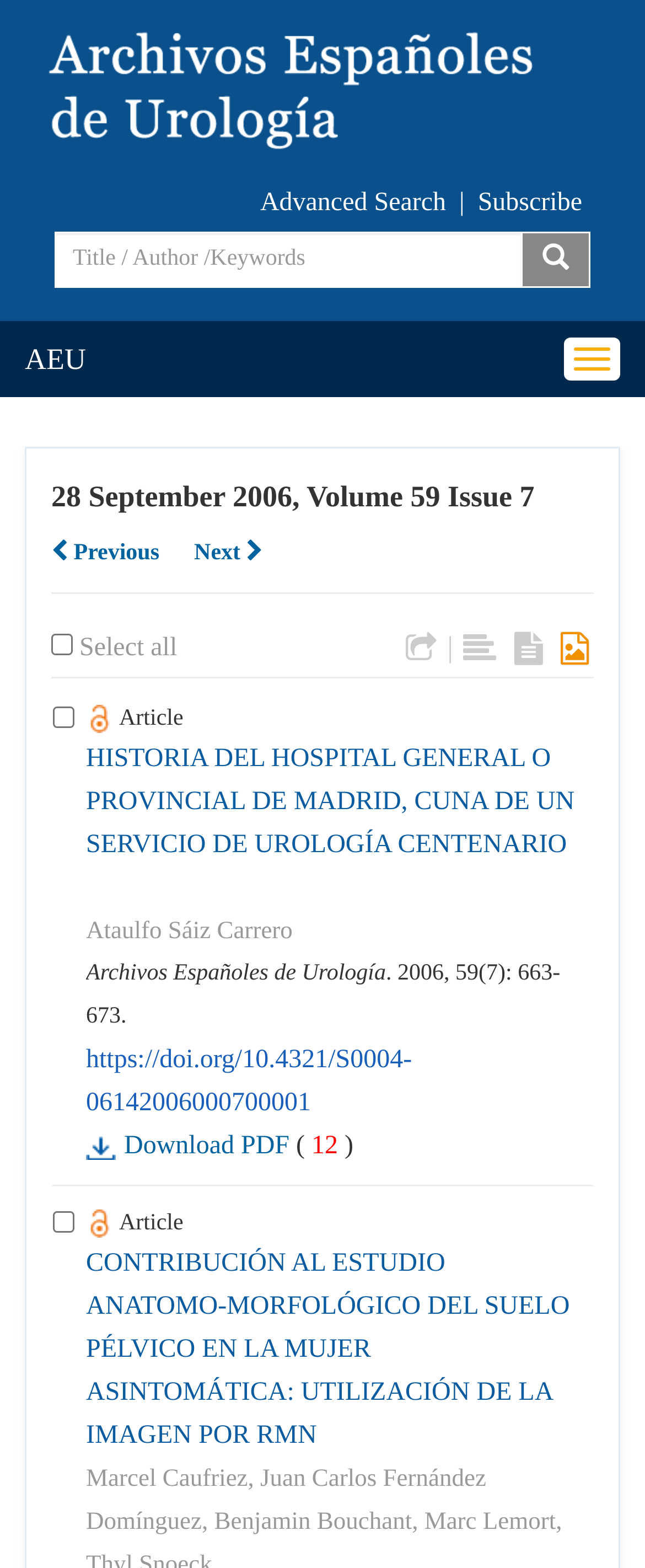Identify the bounding box coordinates of the clickable region required to complete the instruction: "Search for articles". The coordinates should be given as four float numbers within the range of 0 and 1, i.e., [left, top, right, bottom].

[0.085, 0.148, 0.81, 0.184]